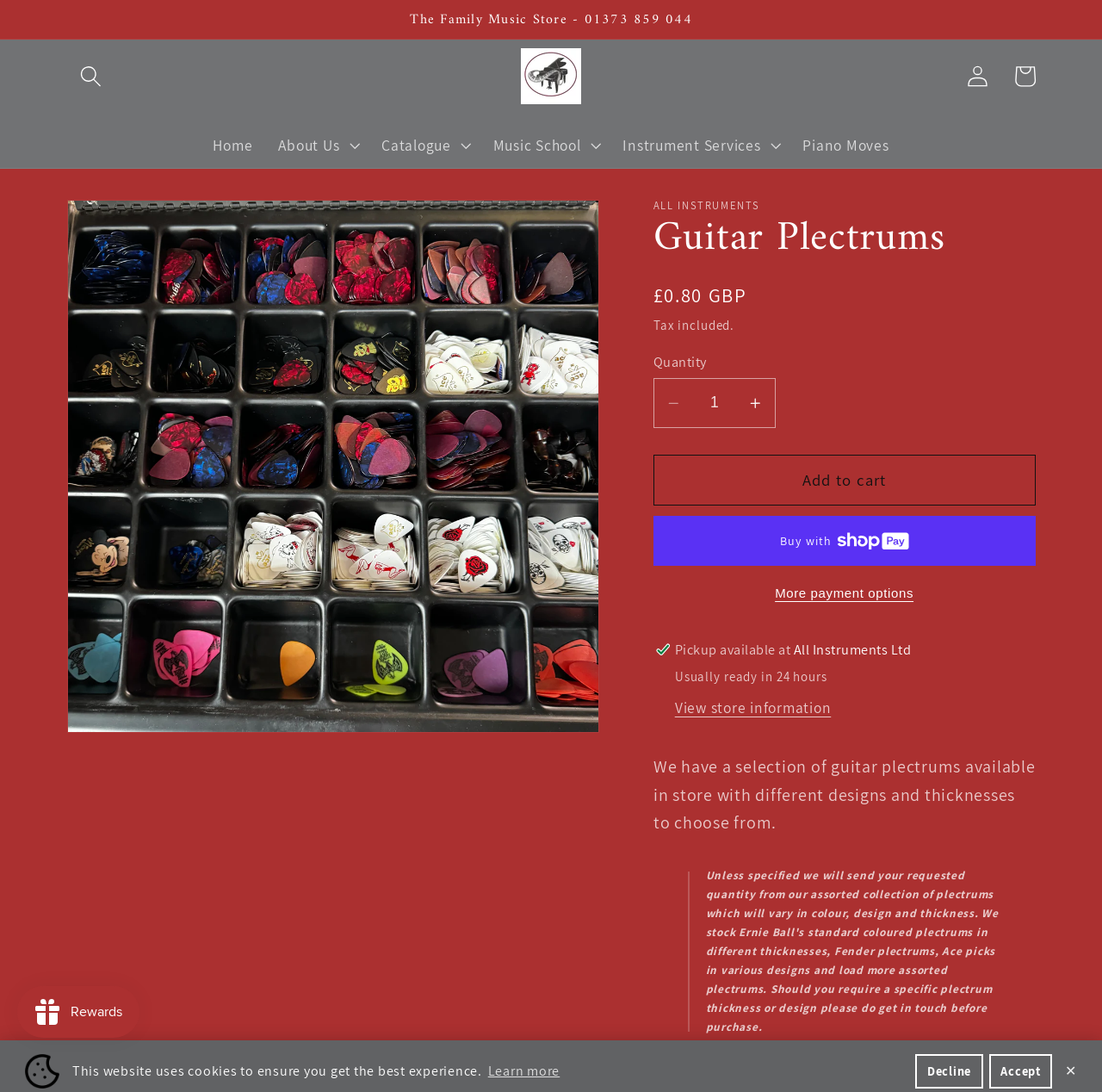Refer to the image and provide an in-depth answer to the question: 
What is the price of Guitar Plectrums?

I found the price of Guitar Plectrums by looking at the product information section, where it says 'Regular price' followed by the price '£0.80 GBP'.